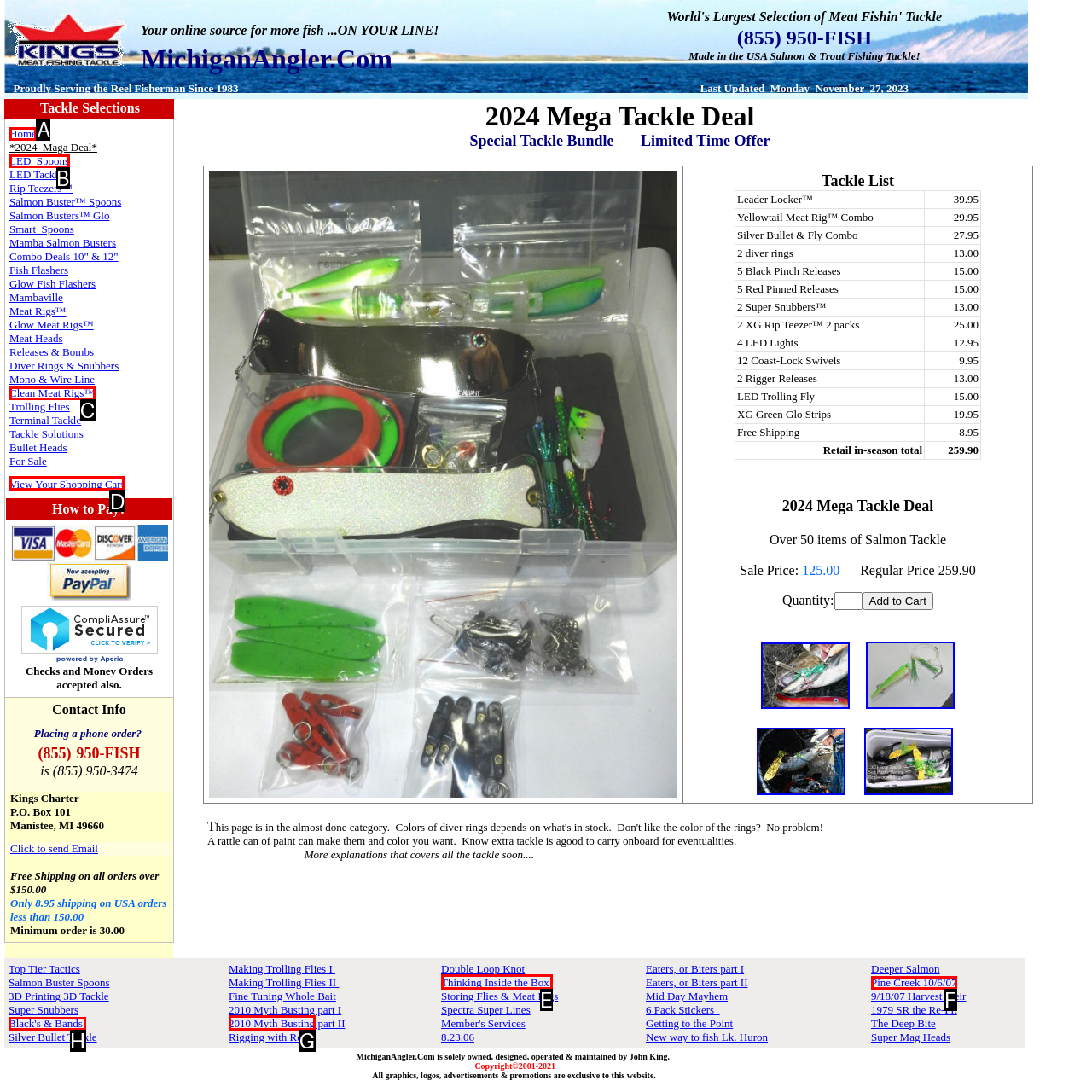Select the letter of the UI element you need to click on to fulfill this task: View your shopping cart. Write down the letter only.

D